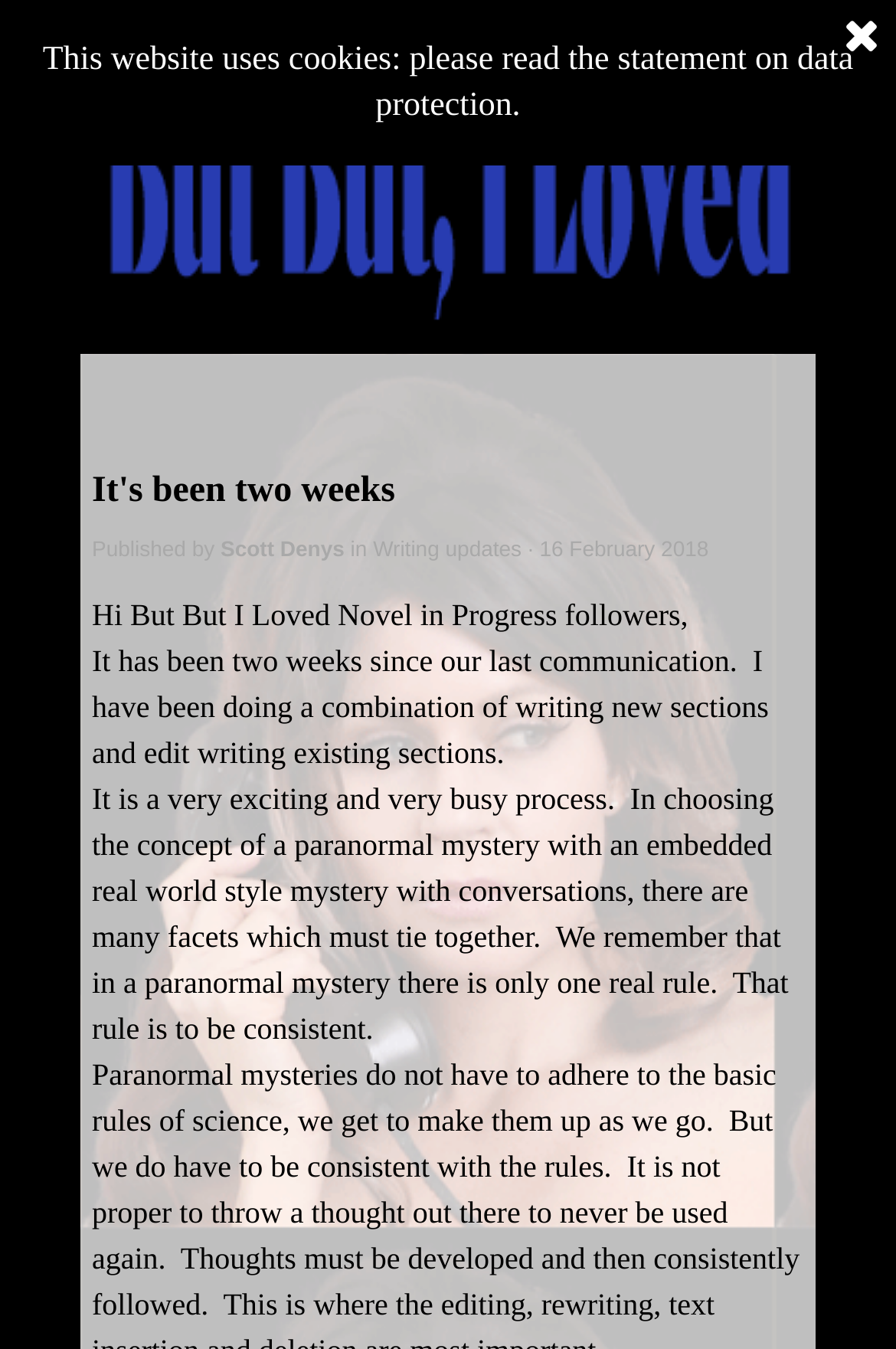Specify the bounding box coordinates (top-left x, top-left y, bottom-right x, bottom-right y) of the UI element in the screenshot that matches this description: Writing updates

[0.416, 0.395, 0.582, 0.419]